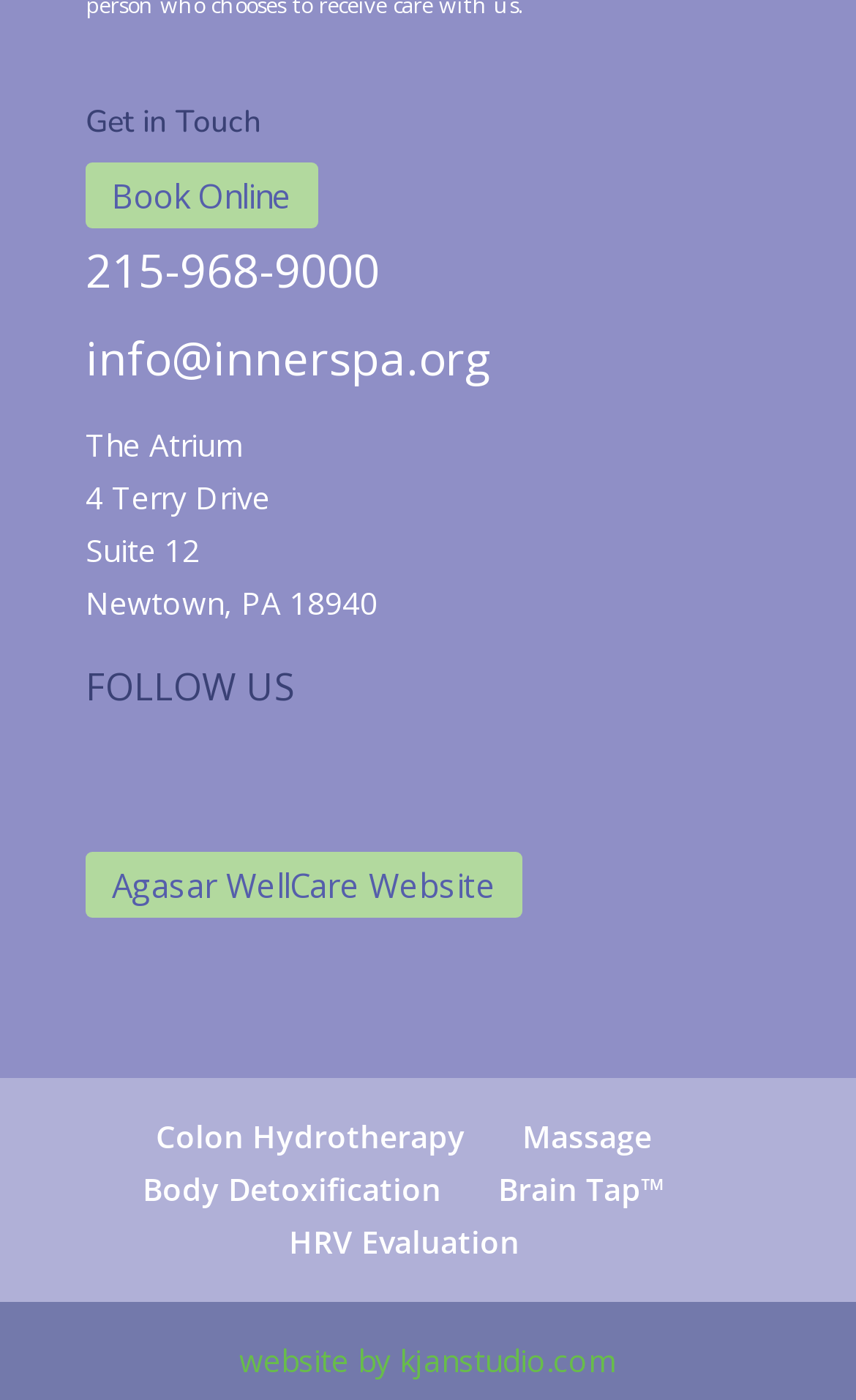How many social media links are there?
Provide a well-explained and detailed answer to the question.

I found the social media links by looking at the links section, where I saw two links with no text, which are likely social media links.